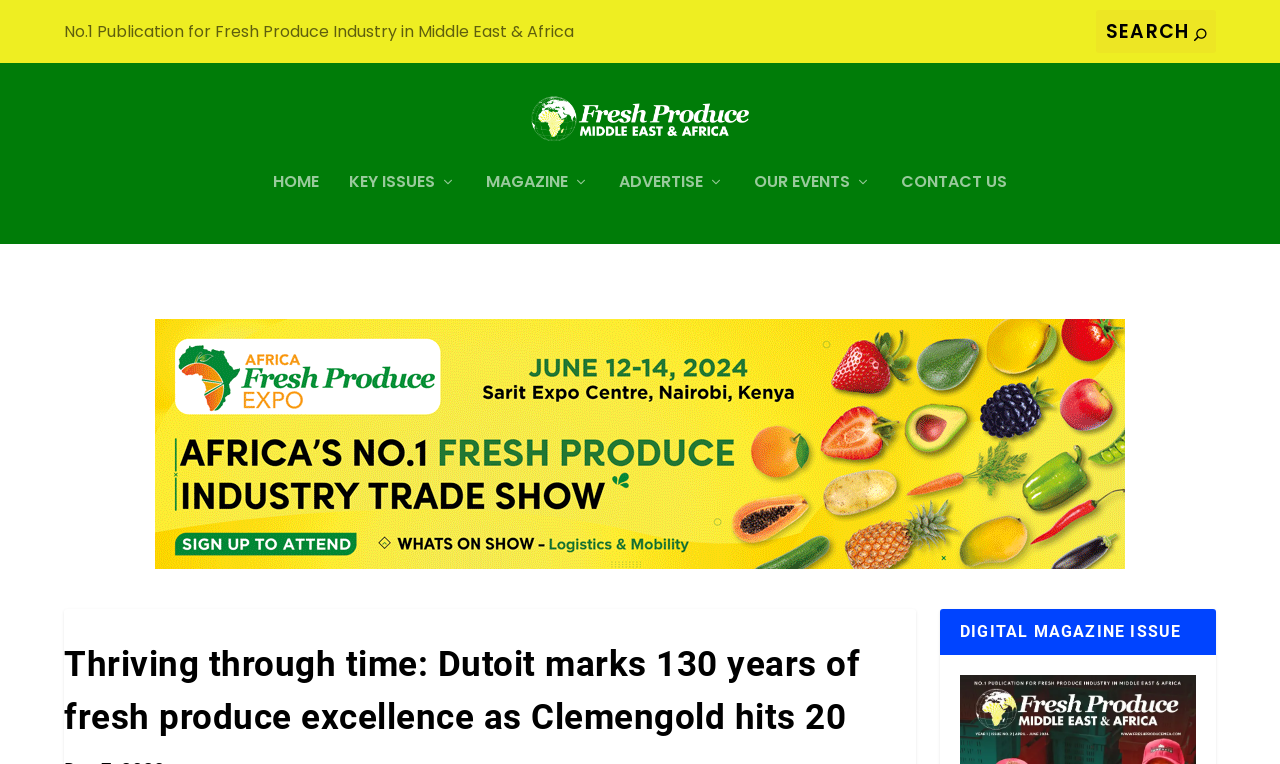How many years of fresh produce excellence is Dutoit marking?
Using the image, answer in one word or phrase.

130 years